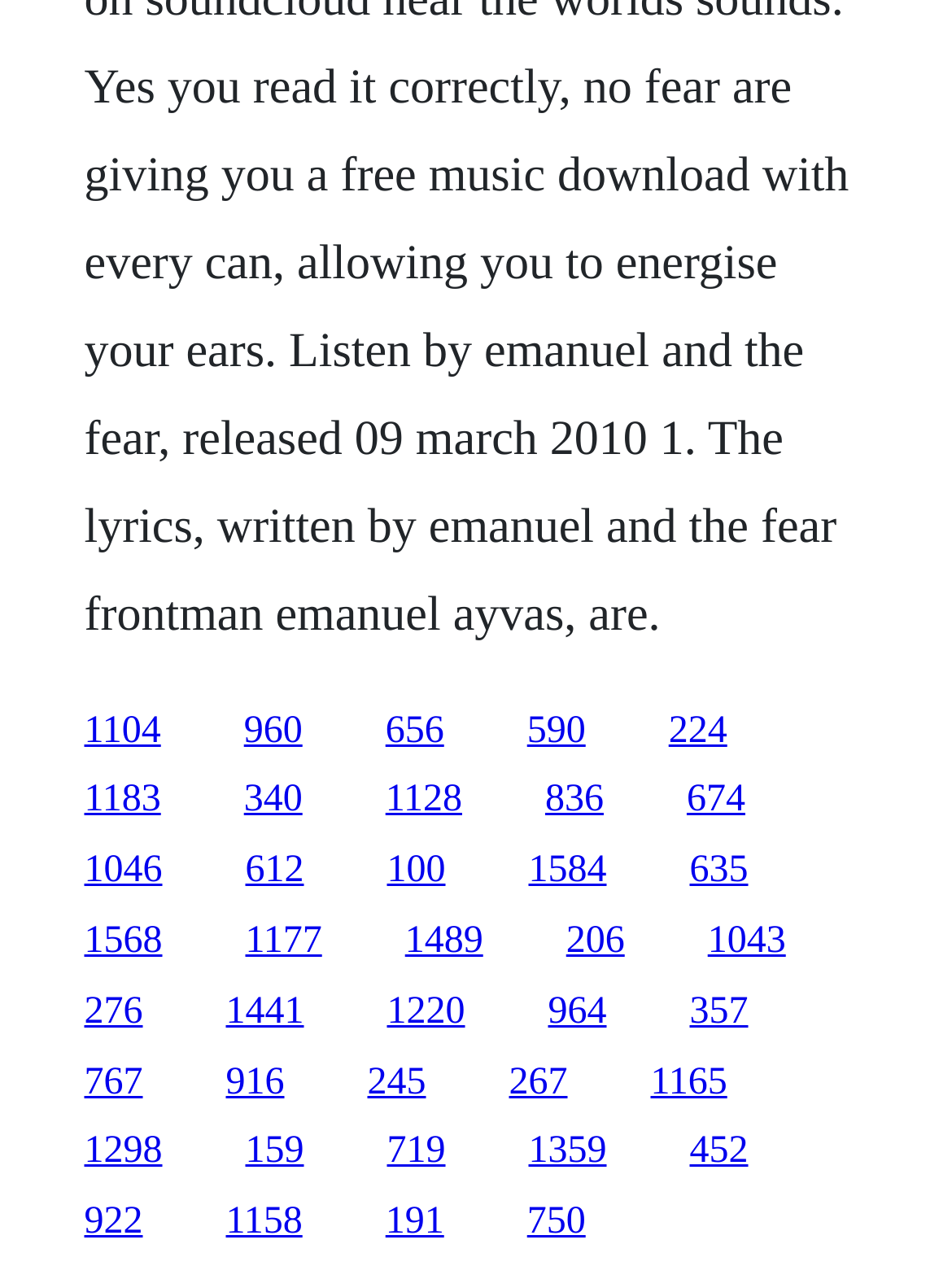How many links are located in the top half of the webpage?
Answer the question with a detailed and thorough explanation.

By analyzing the y1 and y2 coordinates of each link, I identified 15 links with y1 and y2 values less than 0.5, indicating they are located in the top half of the webpage.